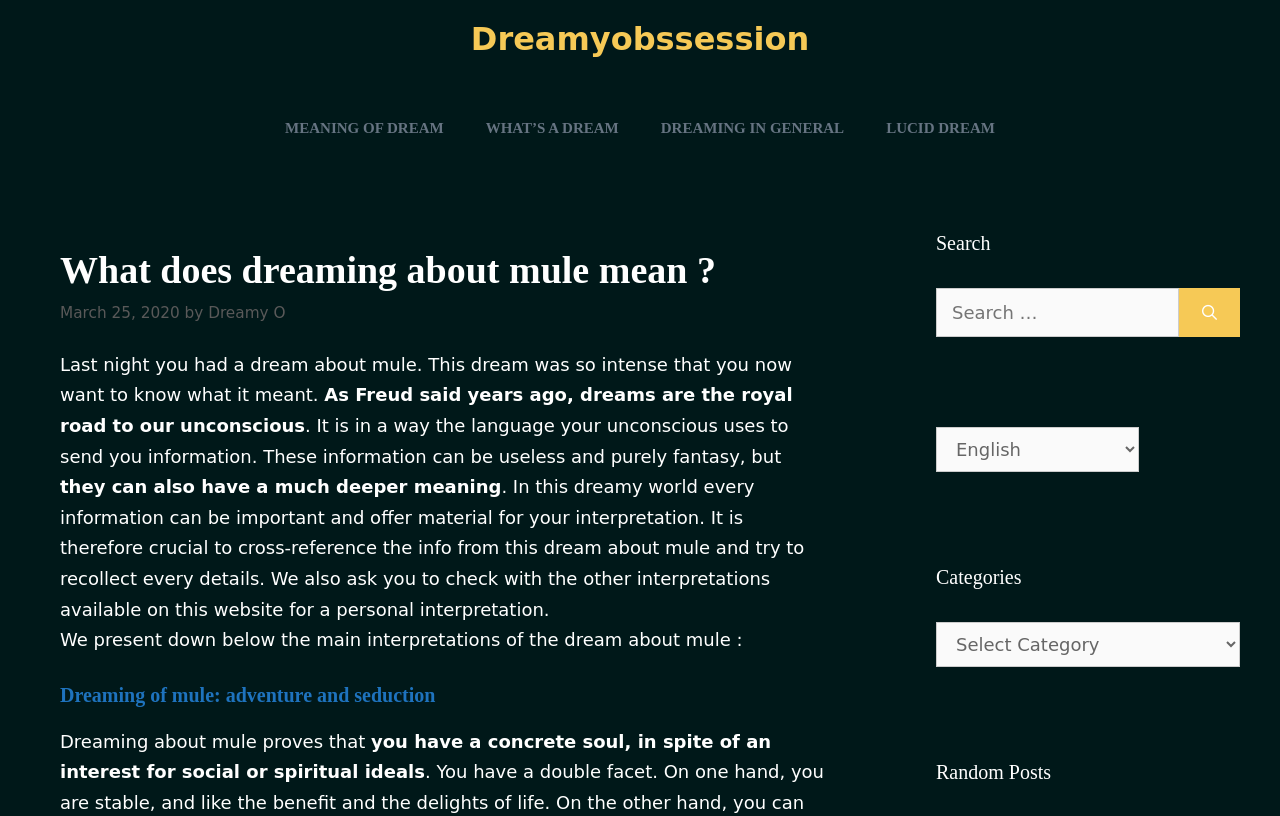Kindly determine the bounding box coordinates of the area that needs to be clicked to fulfill this instruction: "Search for a dream meaning".

[0.731, 0.353, 0.921, 0.413]